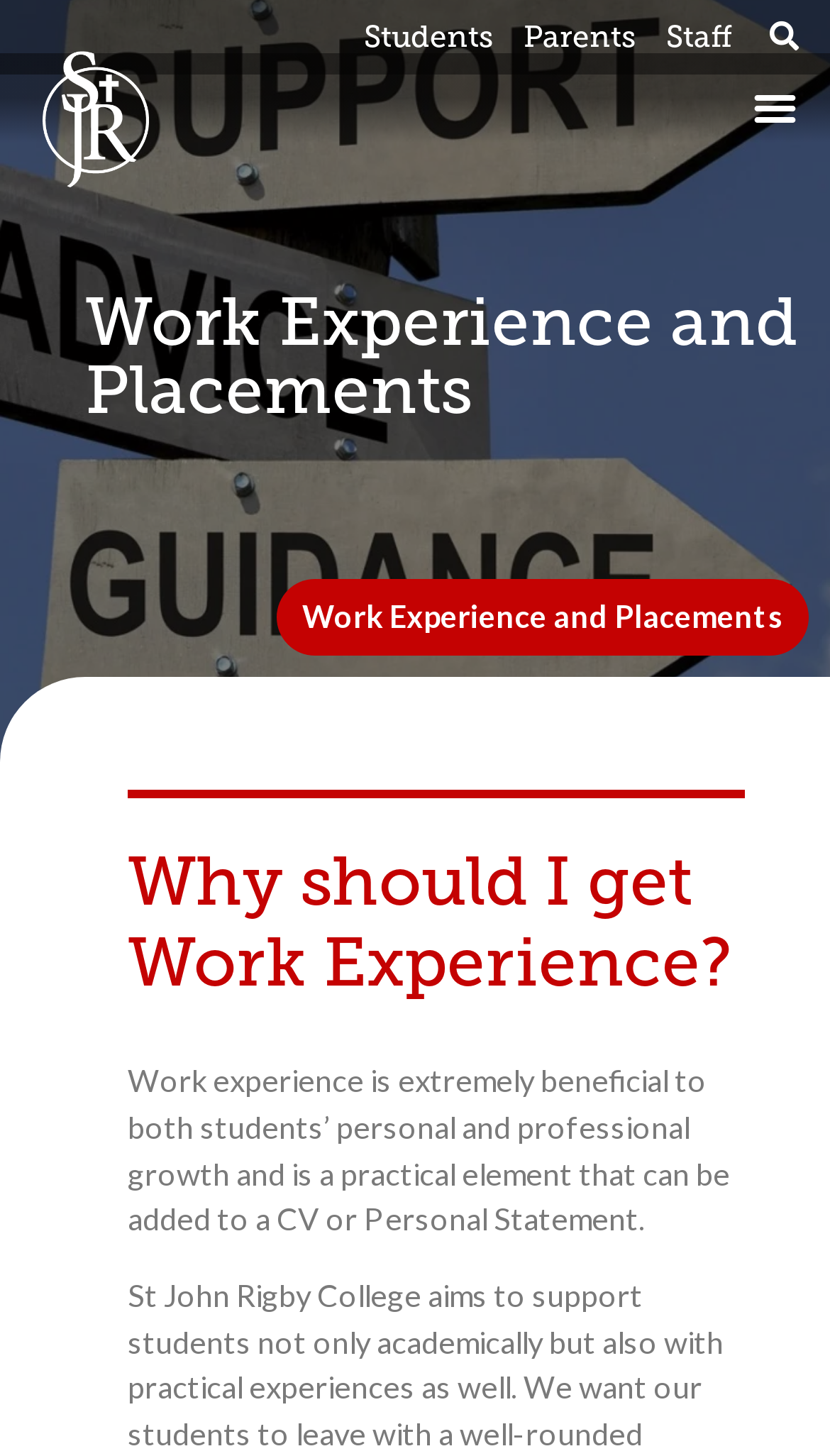Using the provided element description, identify the bounding box coordinates as (top-left x, top-left y, bottom-right x, bottom-right y). Ensure all values are between 0 and 1. Description: alt="Saint John Rigby"

[0.051, 0.035, 0.179, 0.129]